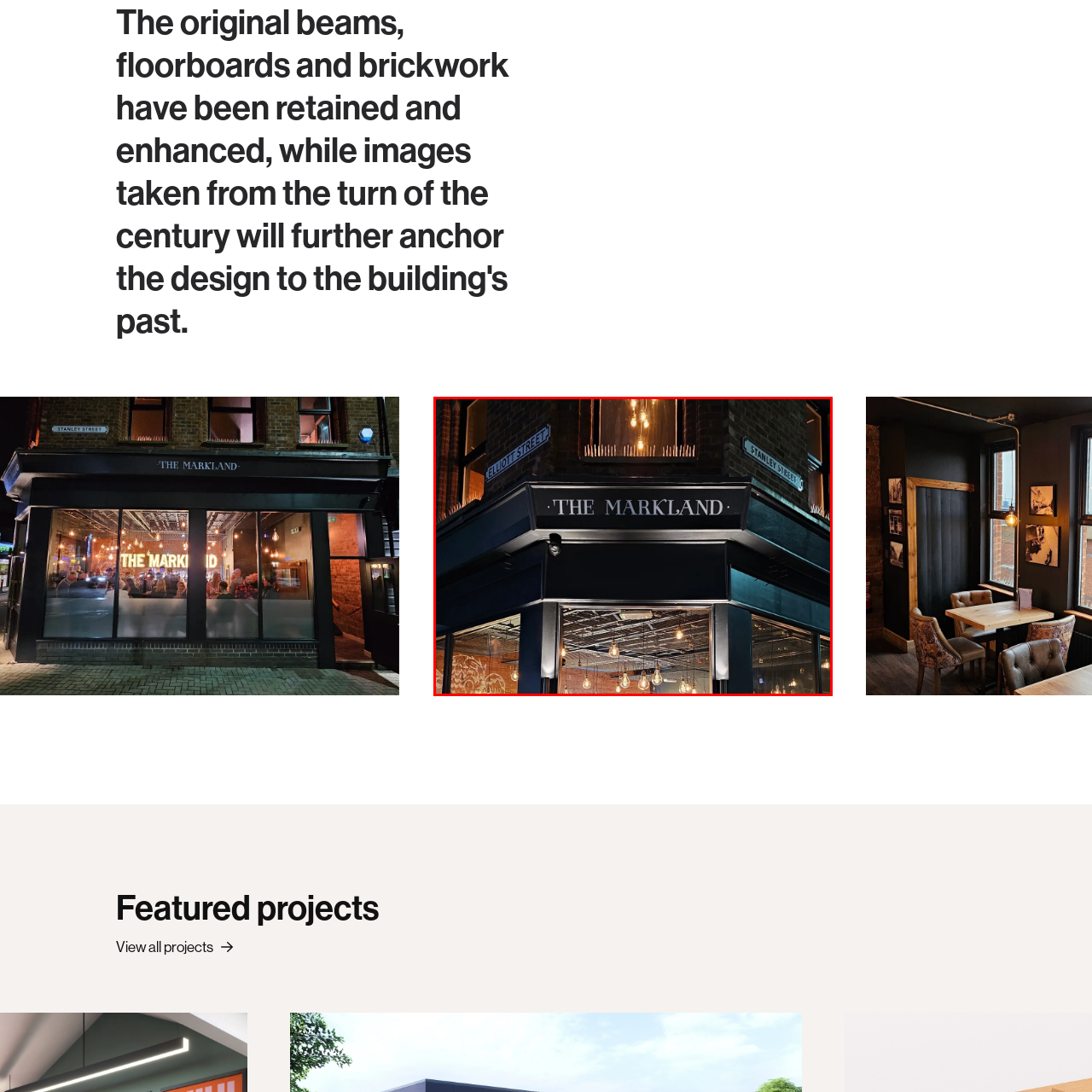What type of windows does the building have?
Pay attention to the section of the image highlighted by the red bounding box and provide a comprehensive answer to the question.

The modern architectural design of the building features large glass windows that reveal a warm, inviting interior, as described in the caption.